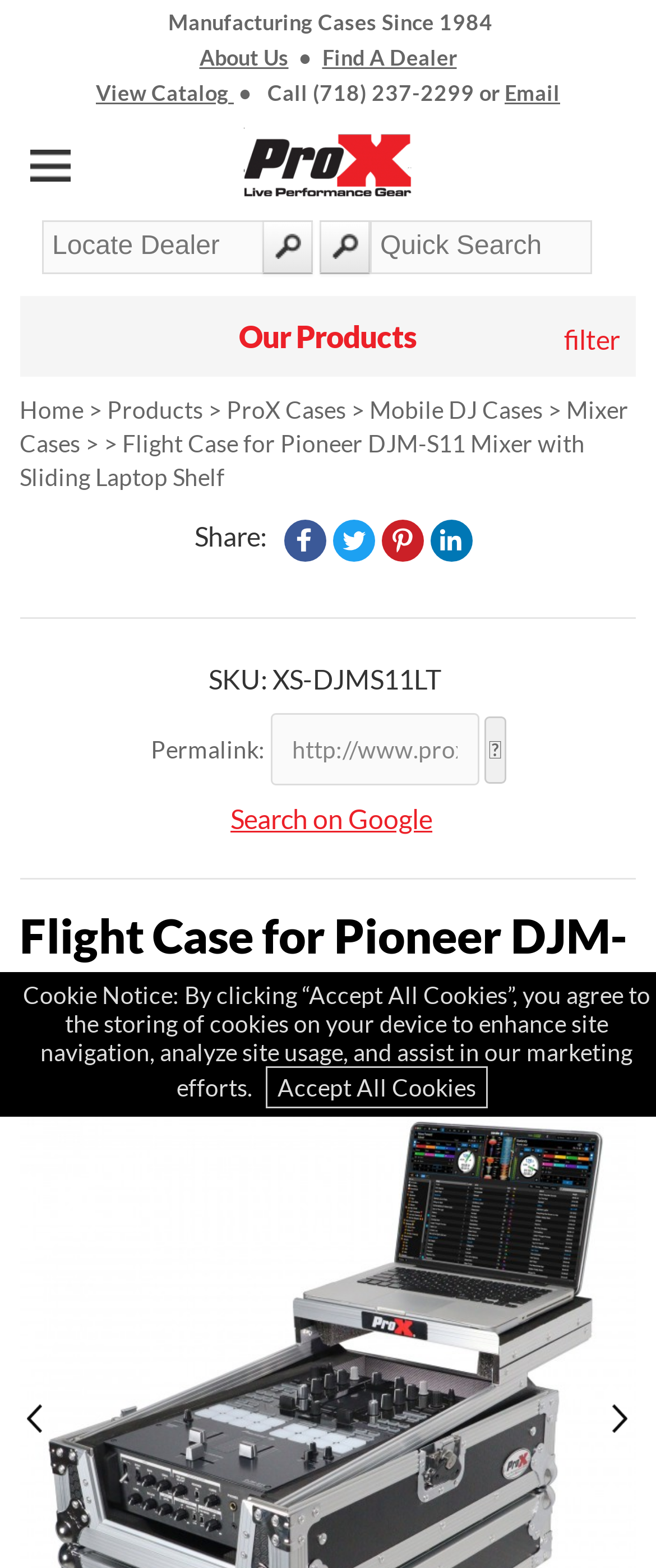Please provide a comprehensive answer to the question based on the screenshot: How many checkboxes are available in the subscription form?

I examined the subscription form and counted the number of checkboxes available, which are 'Live Audio Production', 'Professional DJ', and 'Trussing & Stage Roofing Systems', so there are 3 checkboxes available.